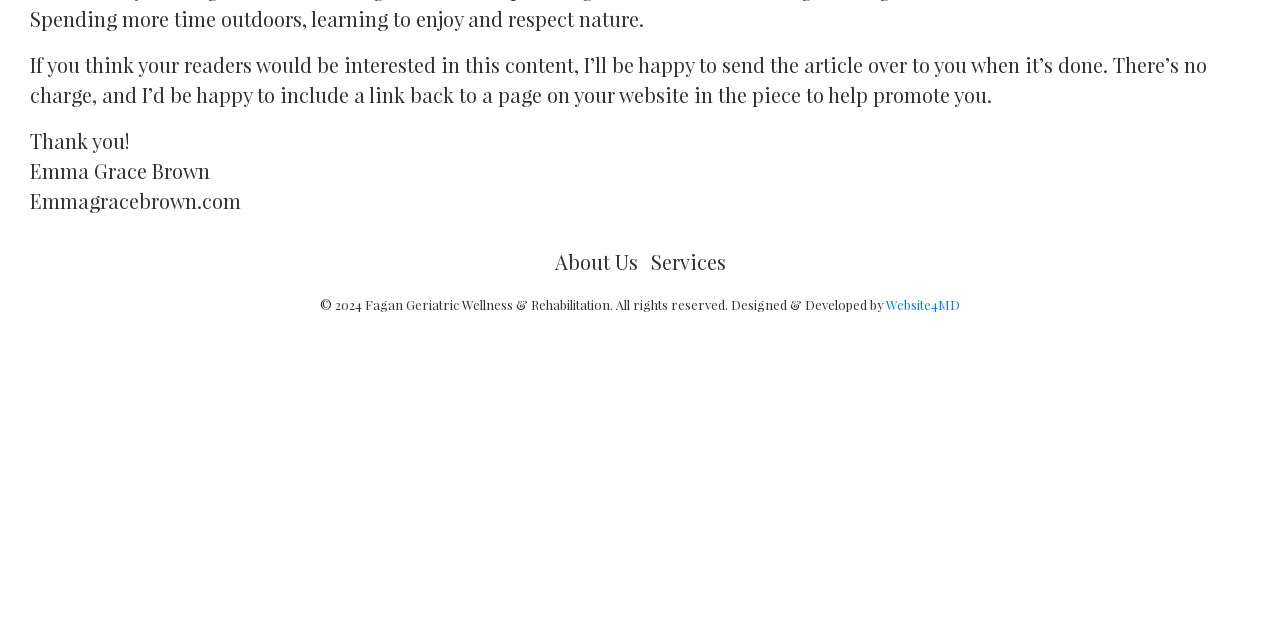Locate the bounding box of the UI element based on this description: "About Us". Provide four float numbers between 0 and 1 as [left, top, right, bottom].

[0.433, 0.387, 0.498, 0.43]